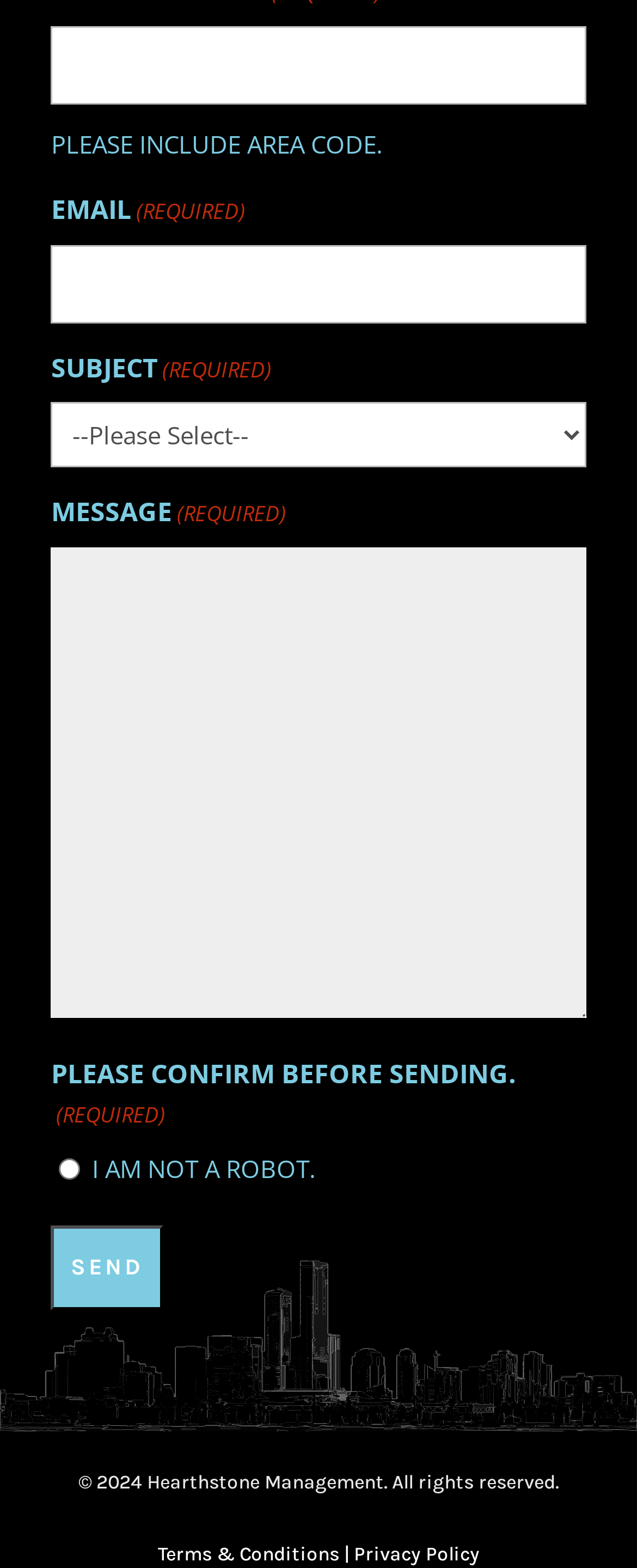Indicate the bounding box coordinates of the element that must be clicked to execute the instruction: "Select a subject". The coordinates should be given as four float numbers between 0 and 1, i.e., [left, top, right, bottom].

[0.08, 0.257, 0.92, 0.299]